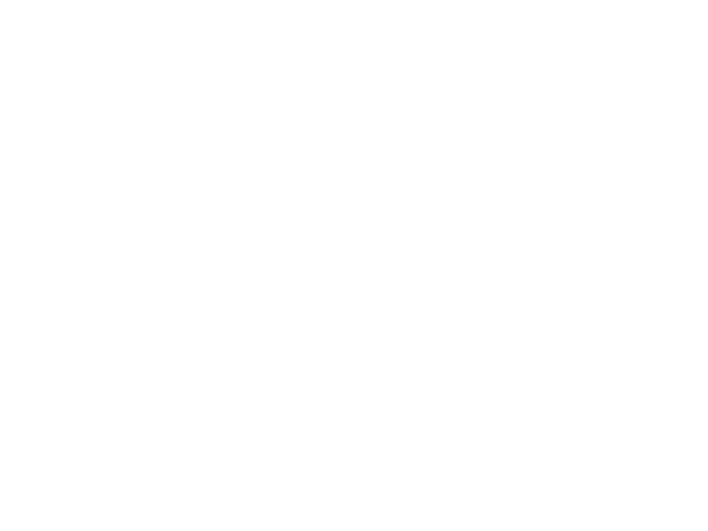Provide your answer to the question using just one word or phrase: What decade is the car from?

1970s